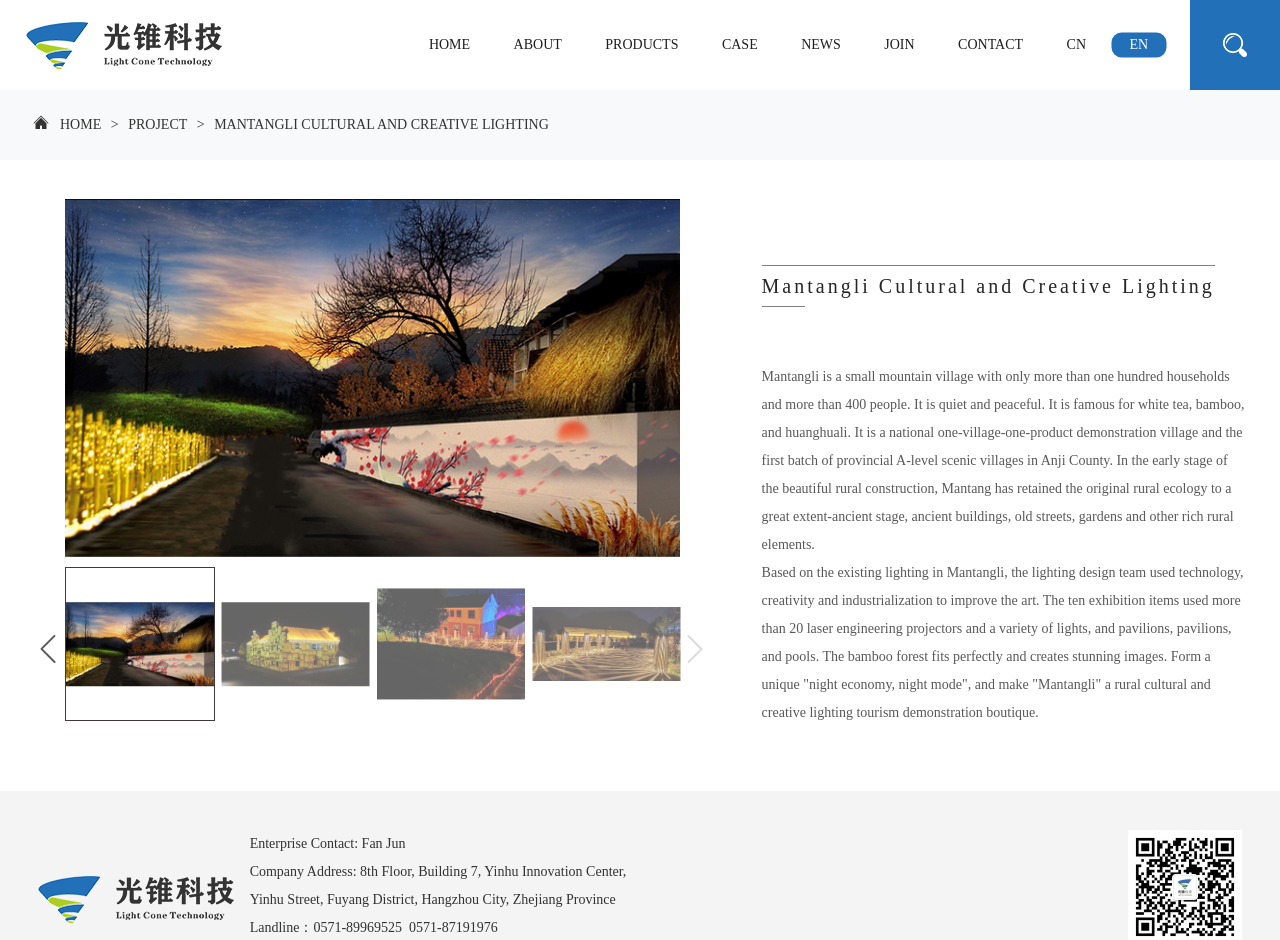Please find the bounding box coordinates of the element that you should click to achieve the following instruction: "Click HOME". The coordinates should be presented as four float numbers between 0 and 1: [left, top, right, bottom].

[0.335, 0.0, 0.367, 0.096]